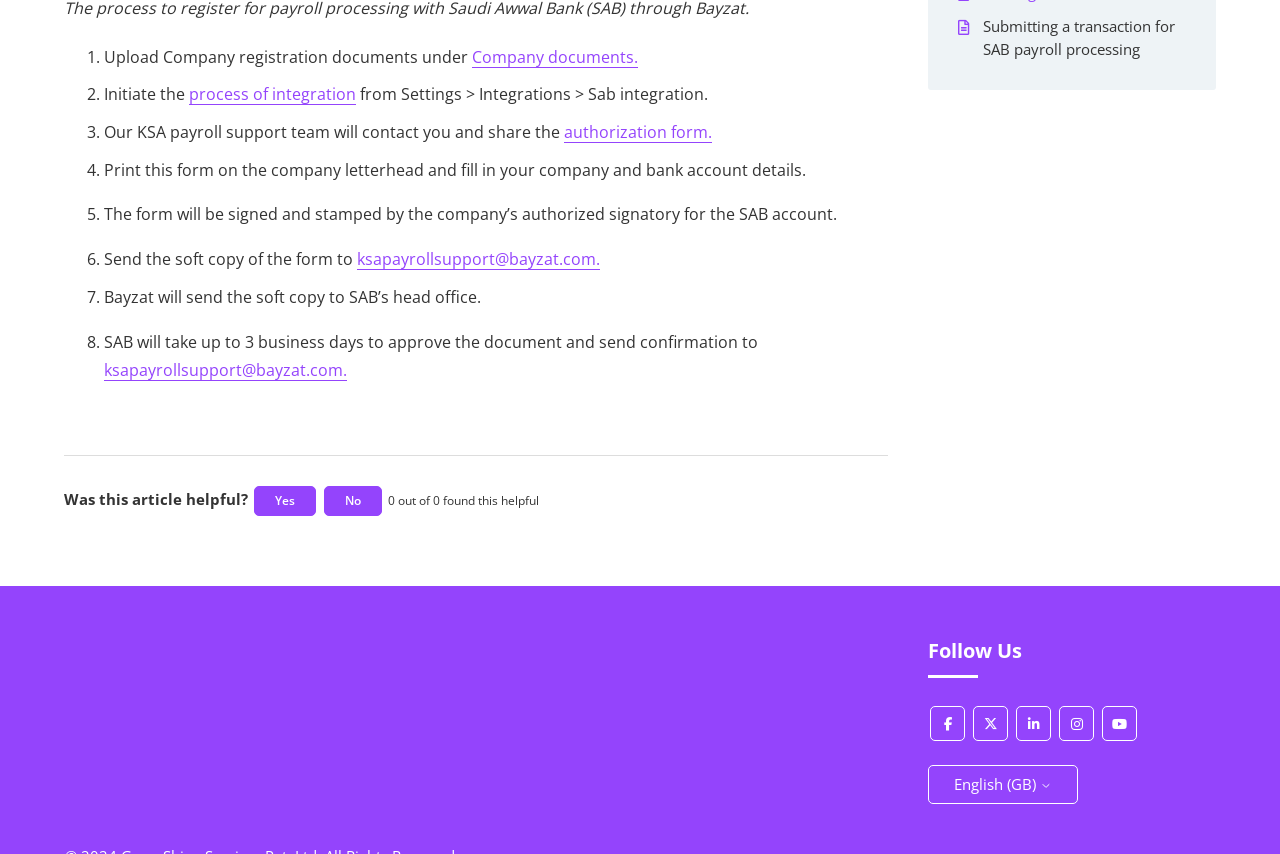Using the webpage screenshot, locate the HTML element that fits the following description and provide its bounding box: "ksapayrollsupport@bayzat.com.".

[0.081, 0.421, 0.271, 0.446]